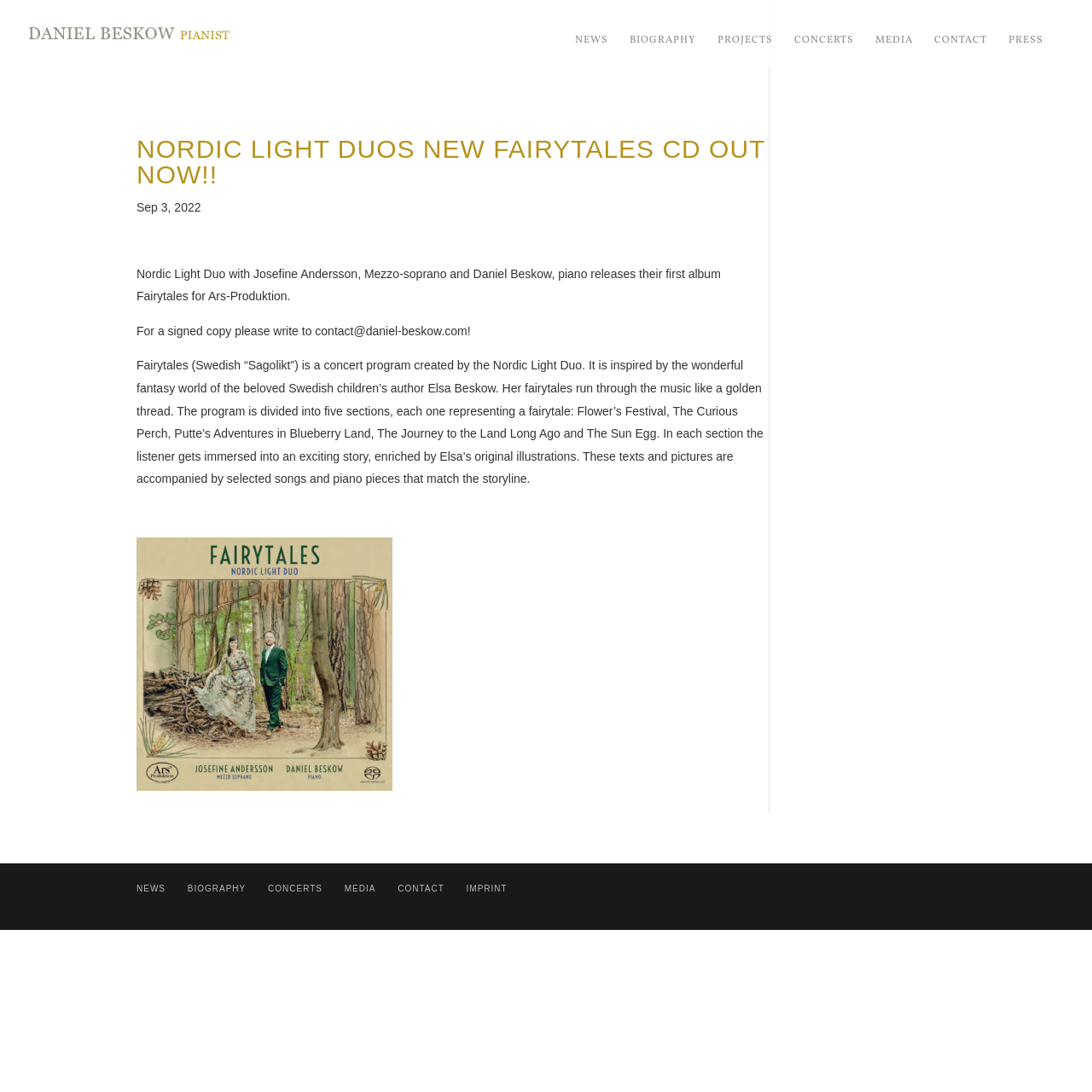Predict the bounding box coordinates of the area that should be clicked to accomplish the following instruction: "Contact the artist". The bounding box coordinates should consist of four float numbers between 0 and 1, i.e., [left, top, right, bottom].

[0.855, 0.031, 0.904, 0.062]